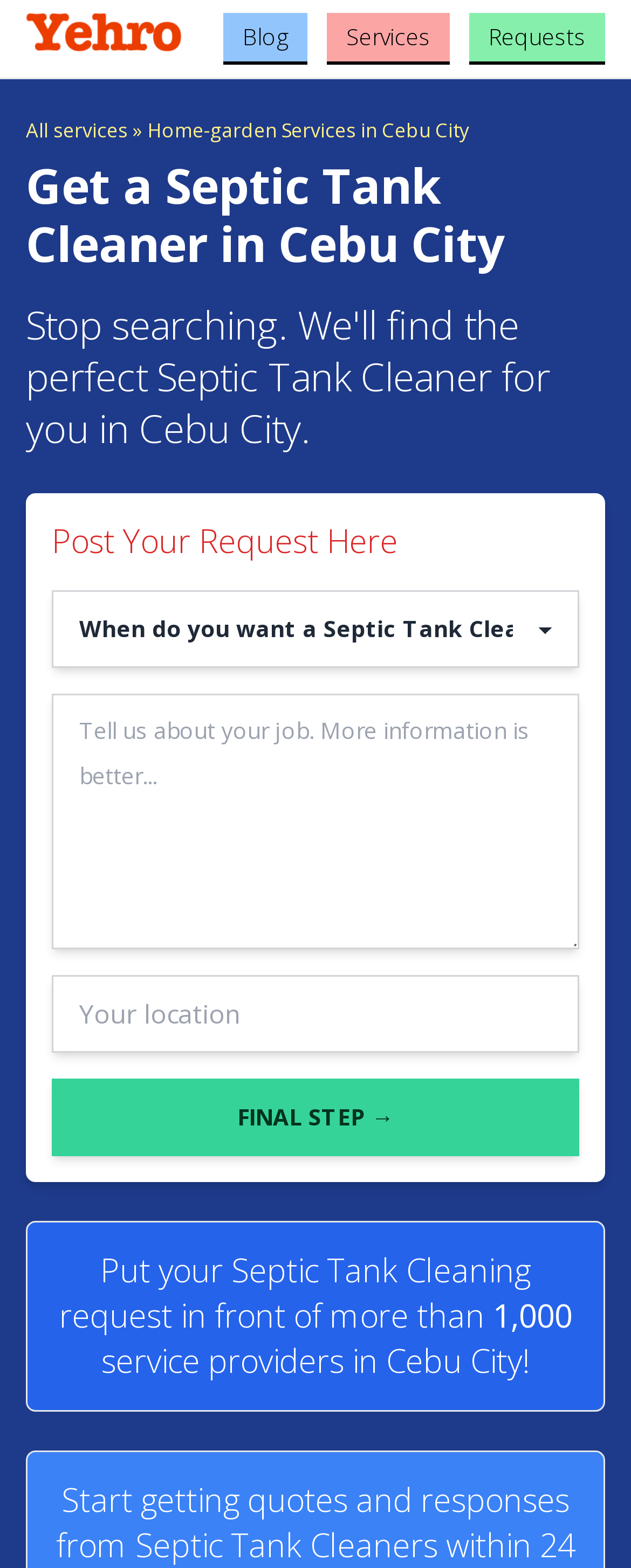Please identify the bounding box coordinates of the element that needs to be clicked to execute the following command: "Go to Blog". Provide the bounding box using four float numbers between 0 and 1, formatted as [left, top, right, bottom].

[0.354, 0.008, 0.487, 0.041]